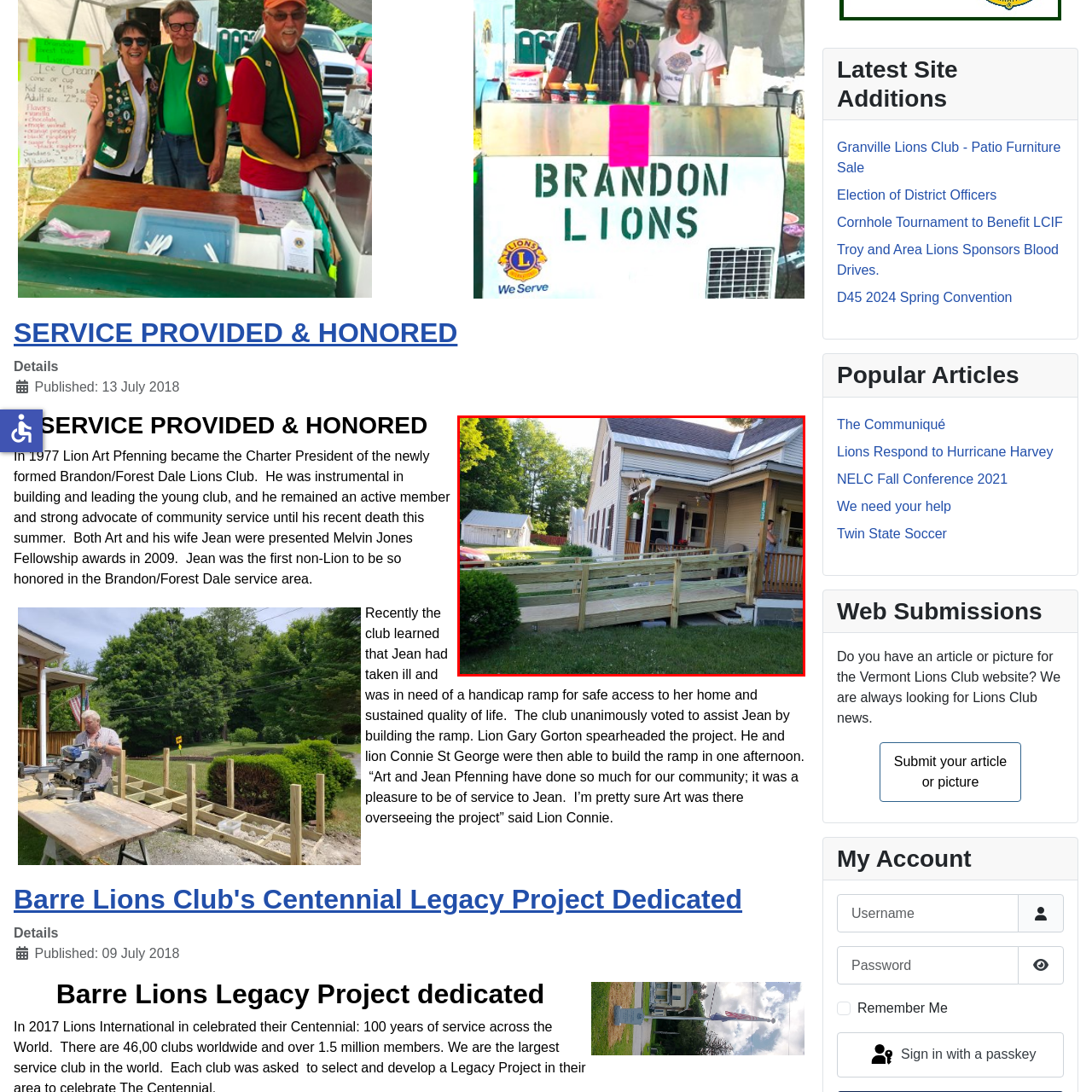What organization played a crucial role in the ramp's construction?
Please examine the image highlighted within the red bounding box and respond to the question using a single word or phrase based on the image.

Lions Club